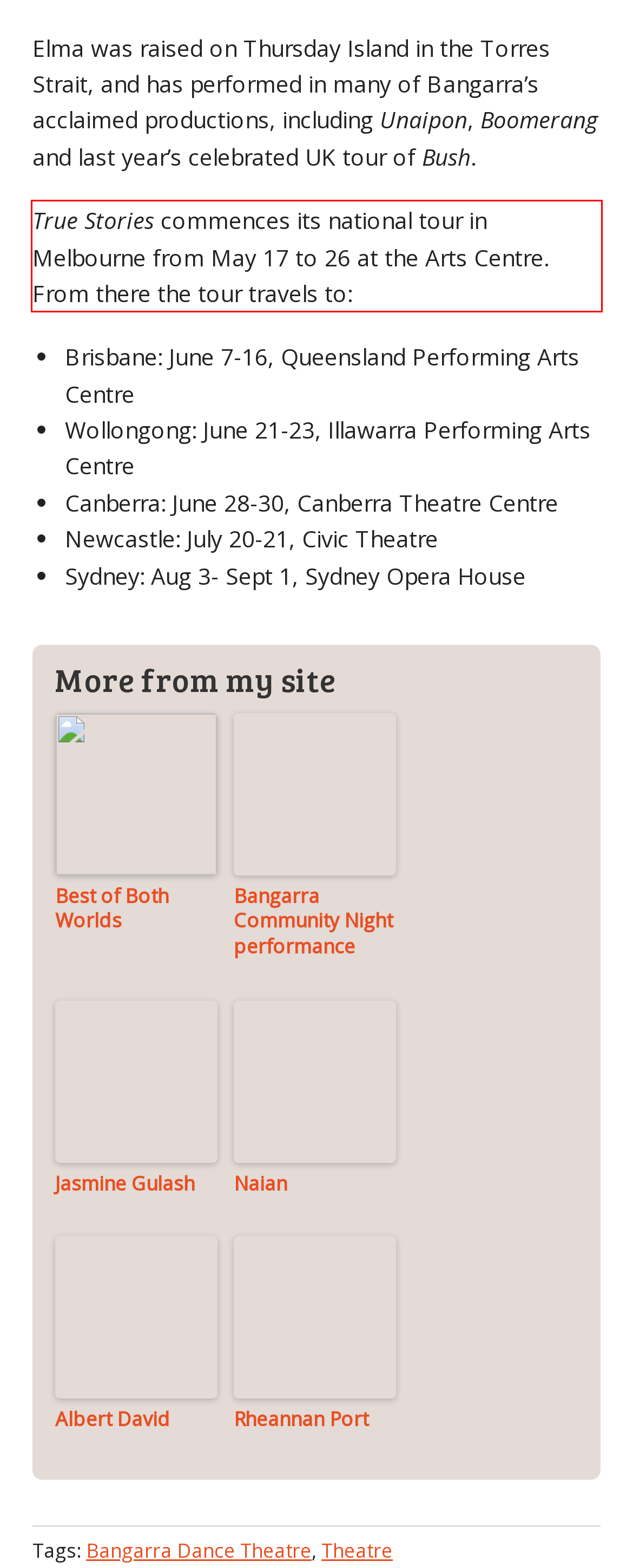You are provided with a webpage screenshot that includes a red rectangle bounding box. Extract the text content from within the bounding box using OCR.

True Stories commences its national tour in Melbourne from May 17 to 26 at the Arts Centre. From there the tour travels to: